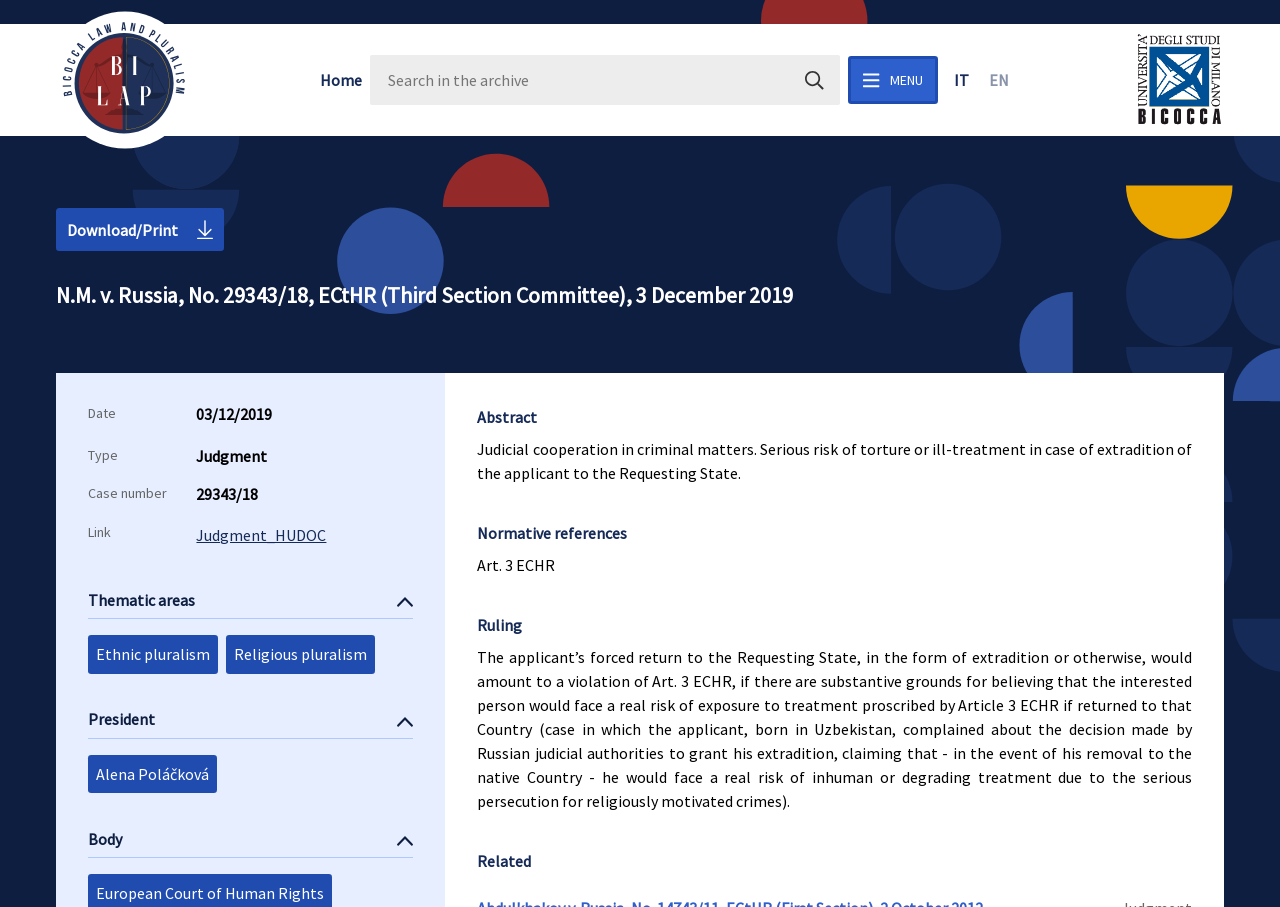Who is the president?
Ensure your answer is thorough and detailed.

I found the answer by looking at the 'President' section, where it is stated as 'Alena Poláčková'.